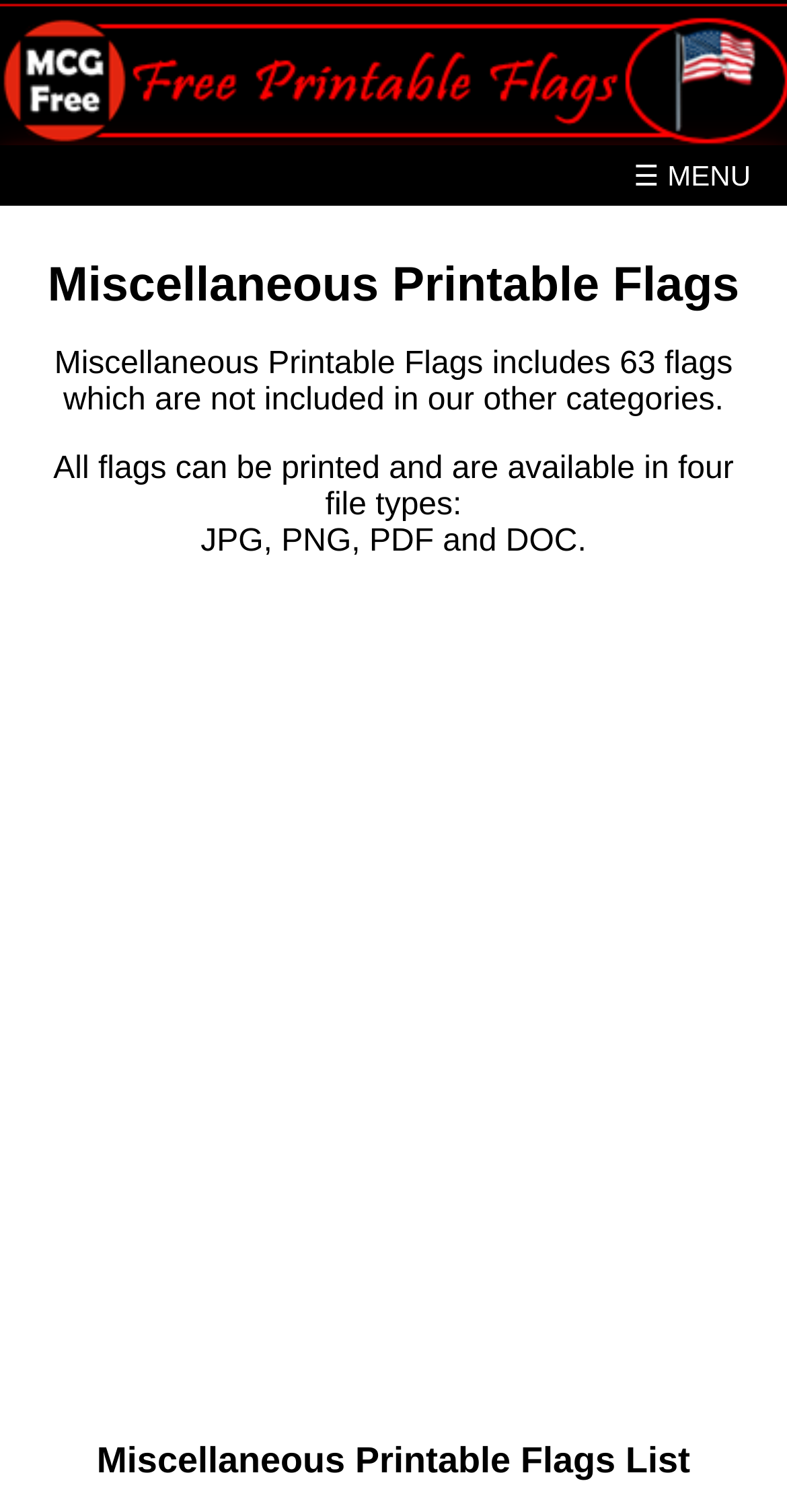Answer the question using only a single word or phrase: 
How many file types are available for flags?

Four